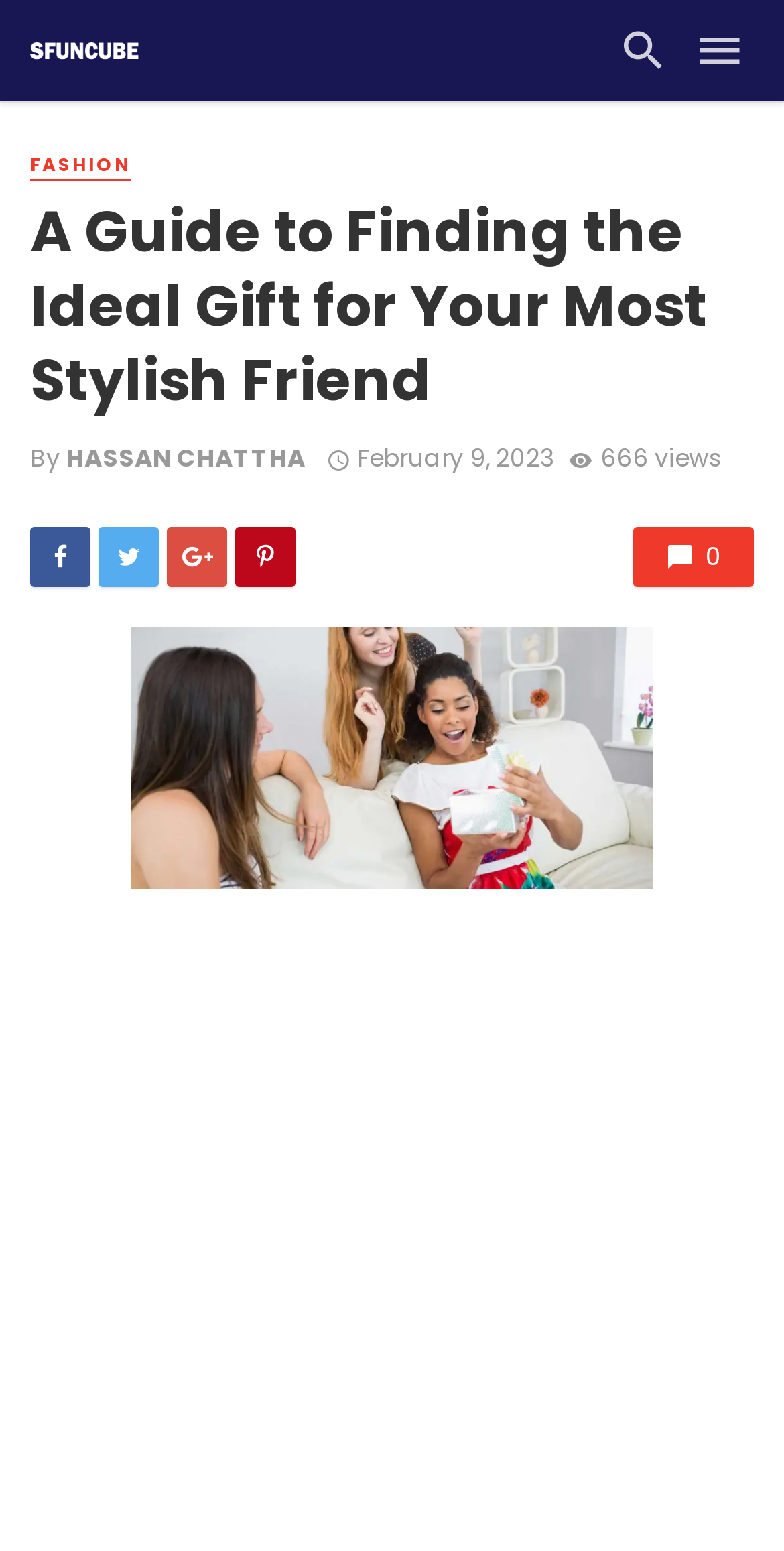What is the date of the current article?
Please provide a full and detailed response to the question.

I found the date of the article by looking at the header section of the webpage, where it displays the date and time as 'February 9, 2023 at 3:05 pm'.